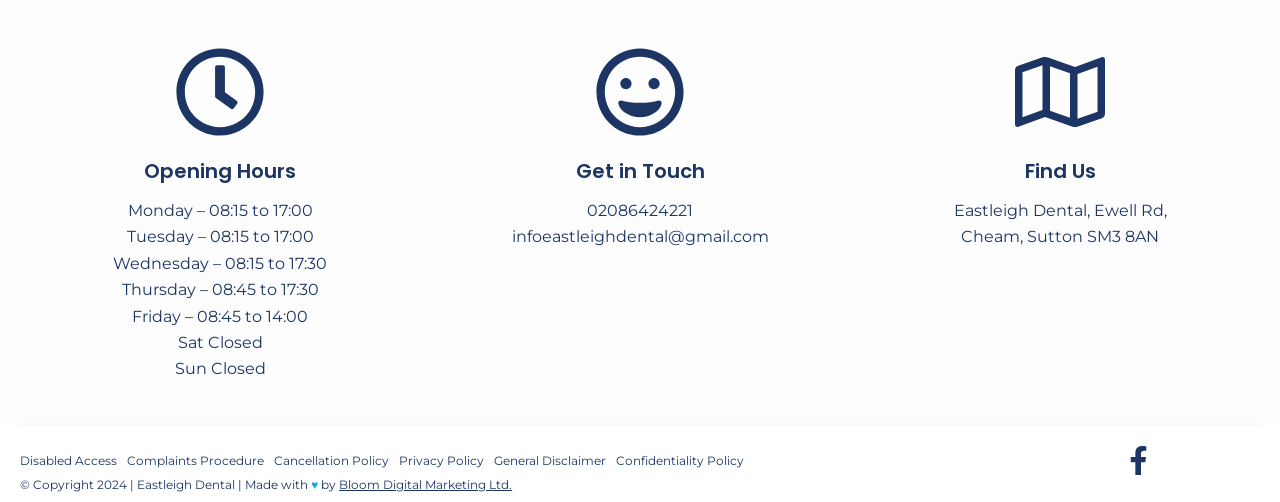Pinpoint the bounding box coordinates of the element to be clicked to execute the instruction: "View opening hours".

[0.016, 0.317, 0.328, 0.365]